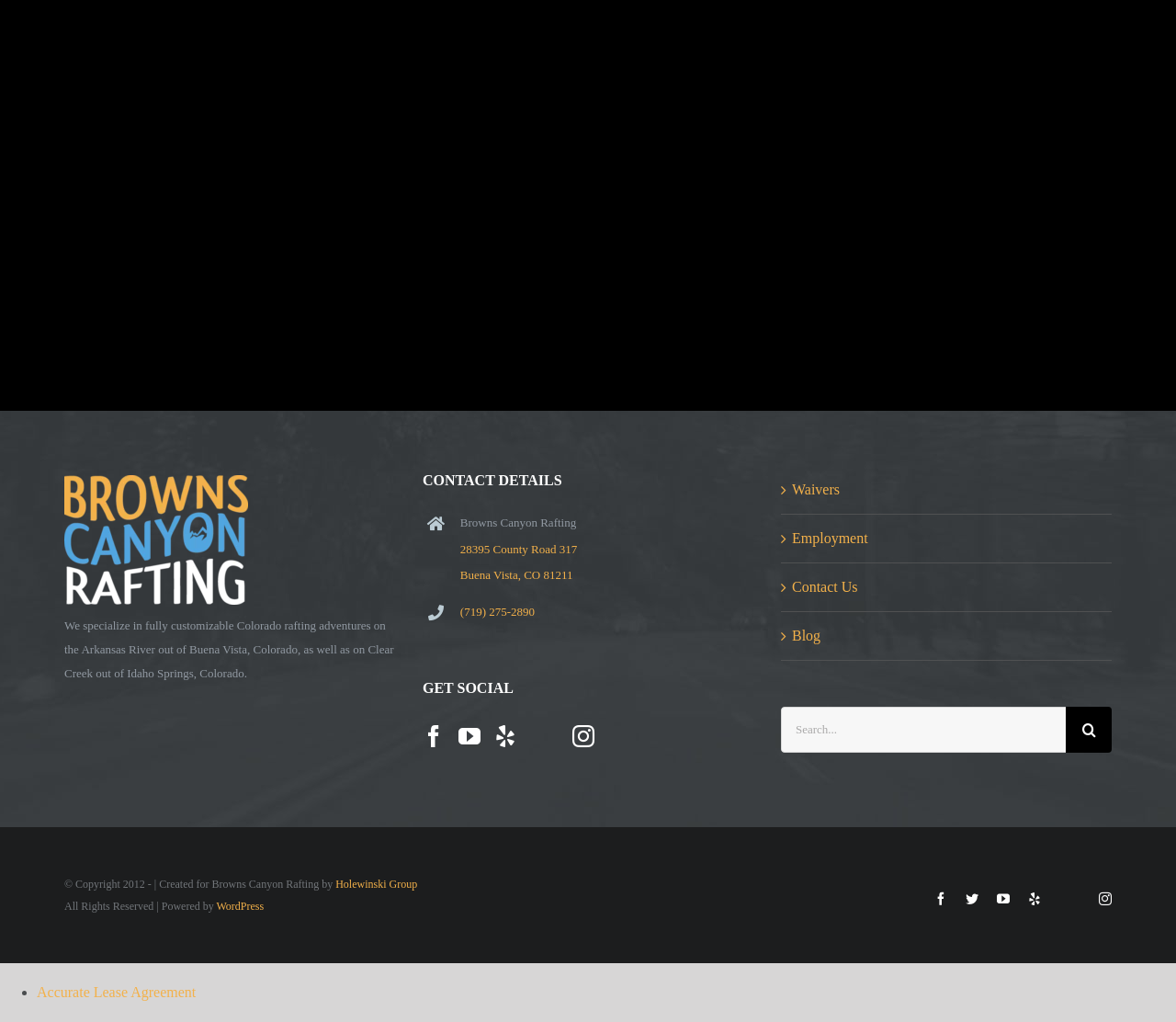Please indicate the bounding box coordinates of the element's region to be clicked to achieve the instruction: "Check the TripAdvisor link". Provide the coordinates as four float numbers between 0 and 1, i.e., [left, top, right, bottom].

[0.451, 0.797, 0.475, 0.82]